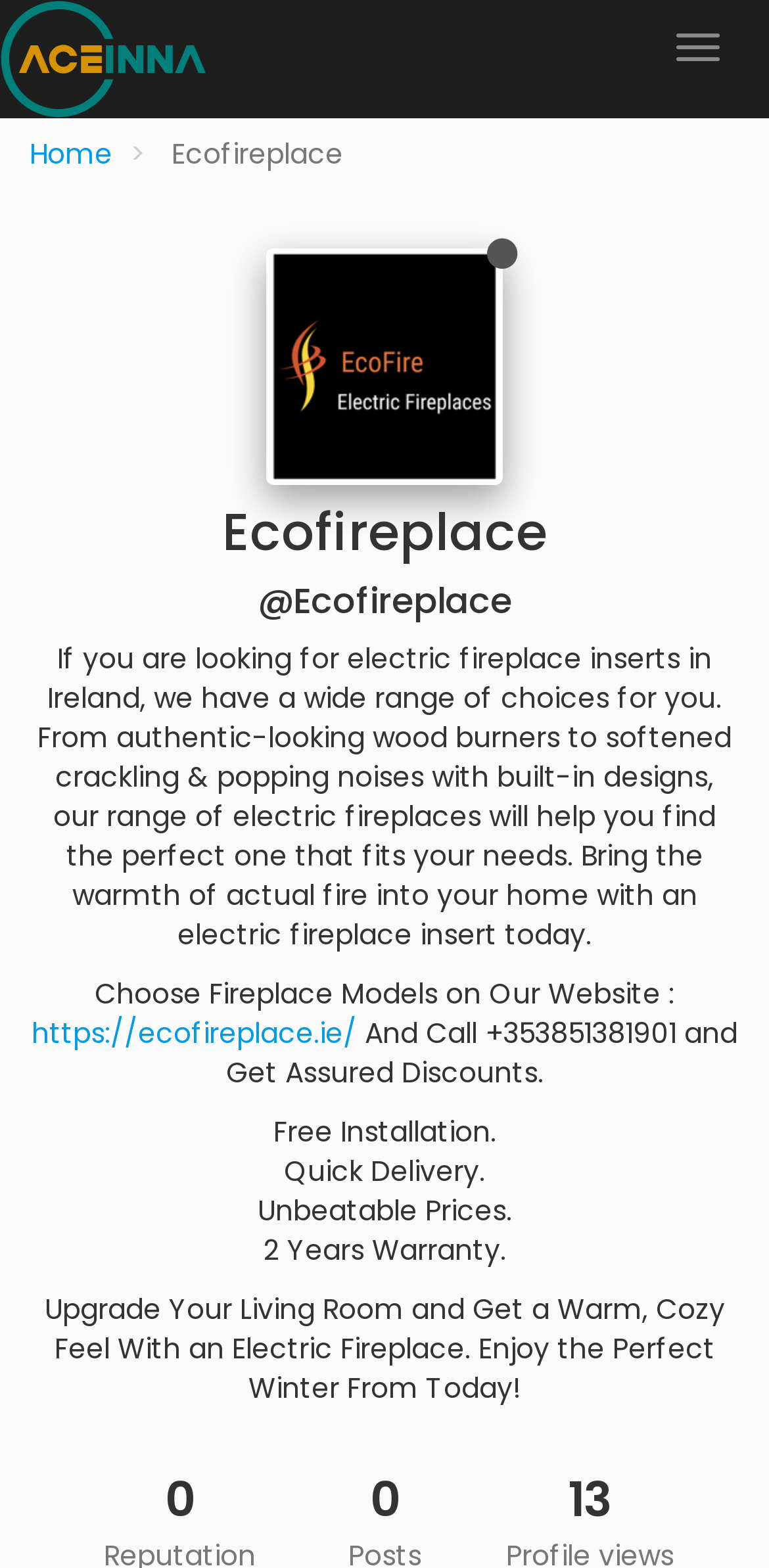Extract the bounding box coordinates of the UI element described by: "https://ecofireplace.ie/". The coordinates should include four float numbers ranging from 0 to 1, e.g., [left, top, right, bottom].

[0.041, 0.647, 0.464, 0.672]